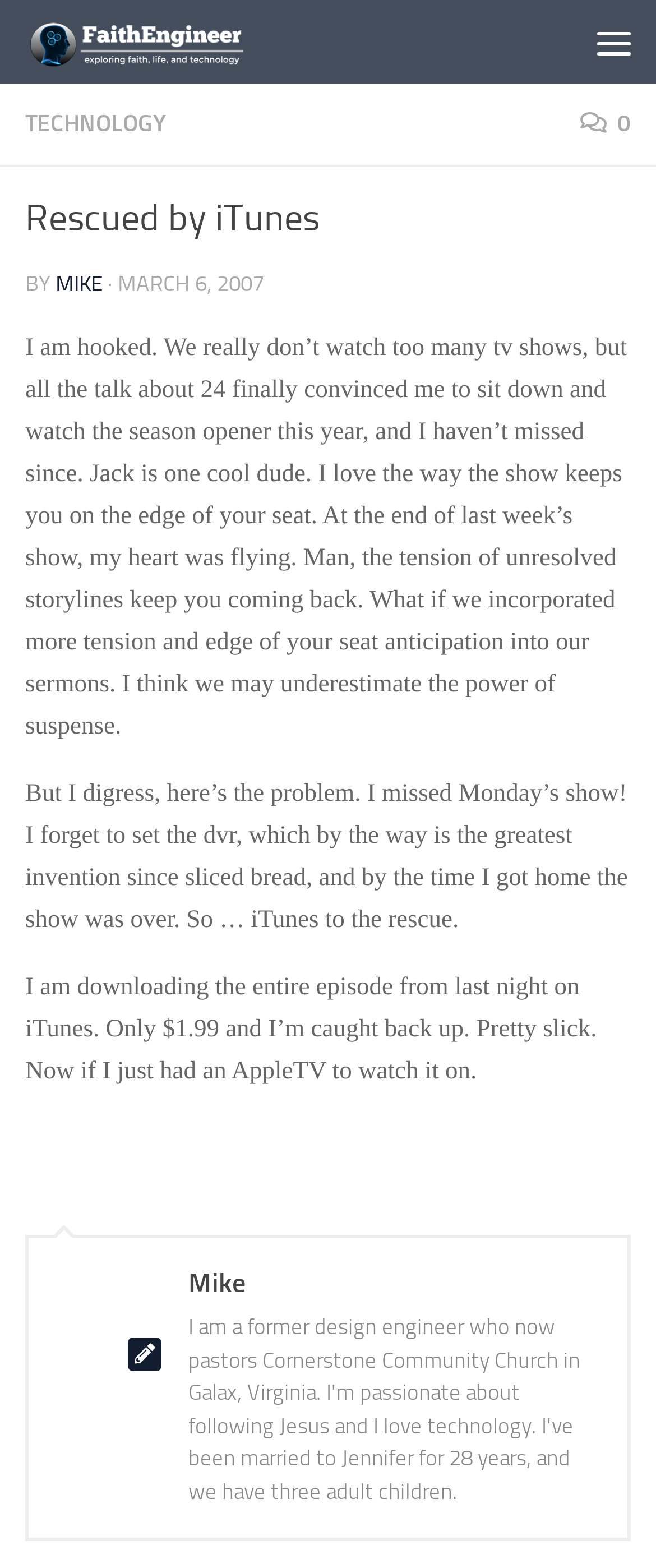Offer a comprehensive description of the webpage’s content and structure.

The webpage appears to be a personal blog post titled "Rescued by iTunes" by FaithEngineer. At the top left, there is a link to skip to the content, followed by a link to the blog's title, "FaithEngineer", which is accompanied by an image. On the top right, there is a menu button.

Below the menu button, there are several links, including "TECHNOLOGY" and an icon with the number 0. The main content of the page is an article that takes up most of the screen. The article has a heading "Rescued by iTunes" followed by the author's name, "MIKE", and the date "MARCH 6, 2007".

The article's content is a personal anecdote about the author's experience with the TV show "24" and how they used iTunes to catch up on a missed episode. The text is divided into three paragraphs, with the first paragraph discussing the author's initial hesitation to watch the show and how they eventually got hooked. The second paragraph talks about the problem of missing an episode and the solution of using iTunes to download it. The third paragraph describes the convenience of downloading the episode from iTunes and the desire to have an AppleTV to watch it on.

At the bottom of the page, there is a small text "Mike" which appears to be the author's signature or identifier.